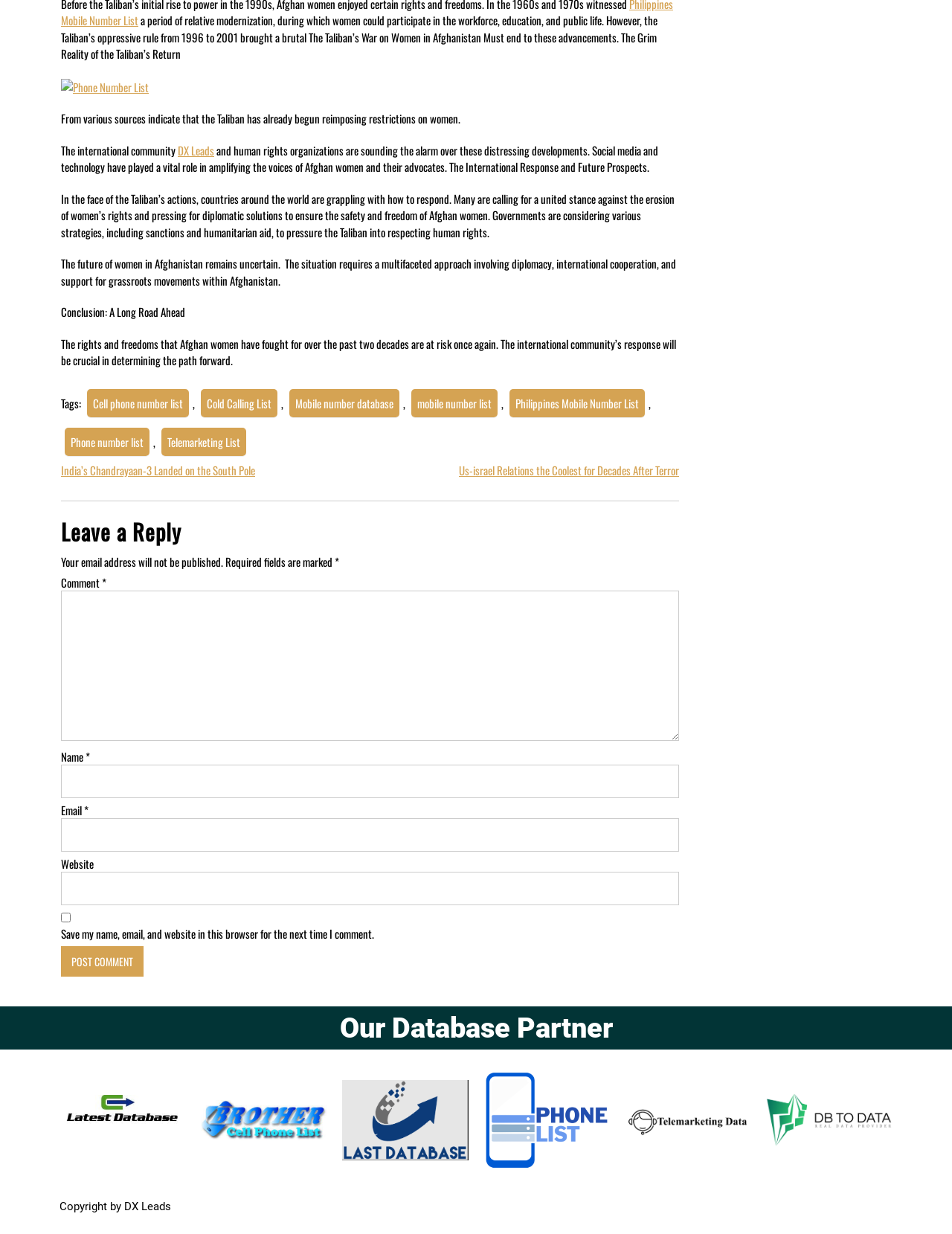Using the description "FAQ", locate and provide the bounding box of the UI element.

None